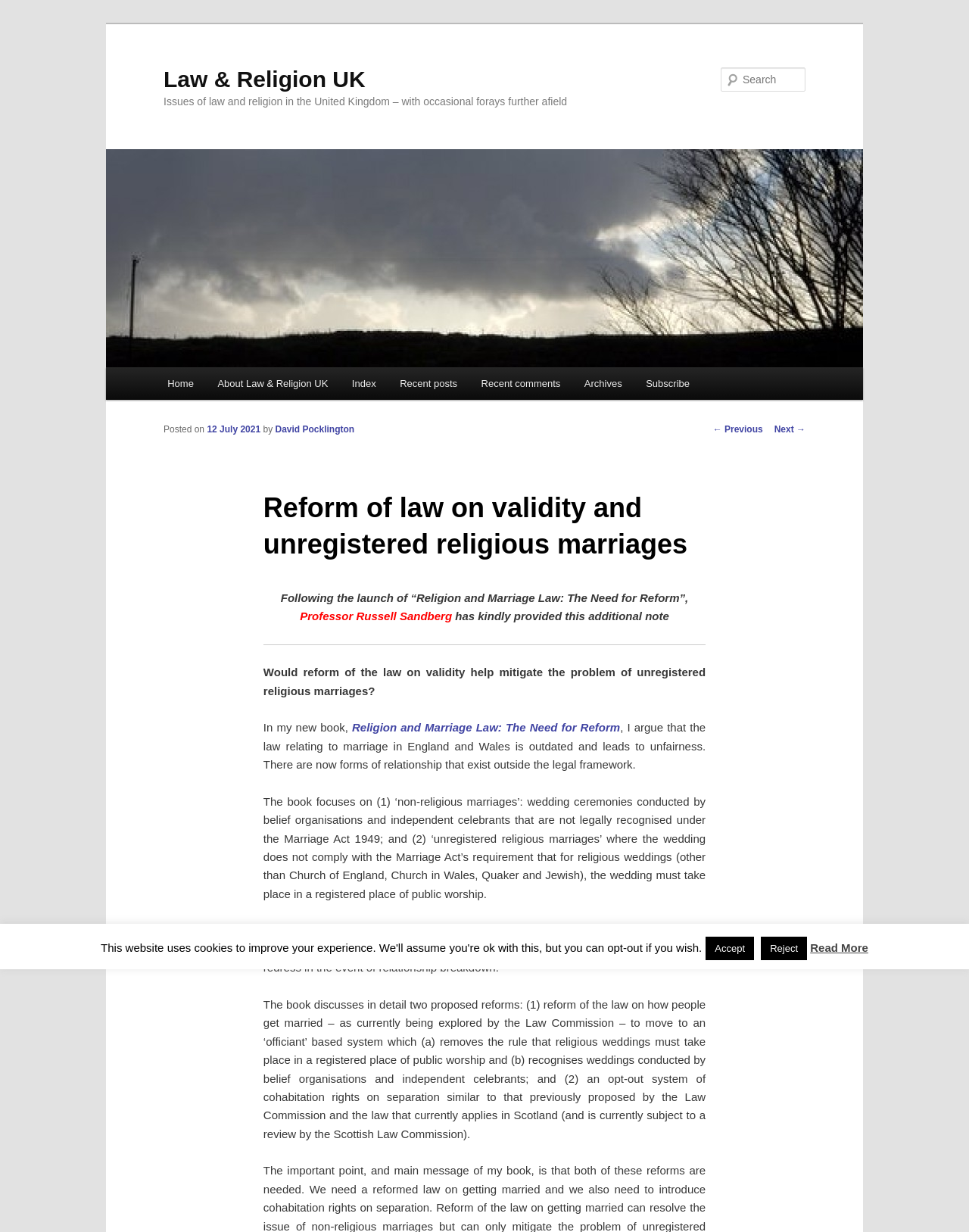What is the name of the website?
Please provide a comprehensive answer based on the visual information in the image.

The name of the website can be determined by looking at the heading element with the text 'Law & Religion UK' which appears multiple times on the webpage, indicating that it is the title of the website.